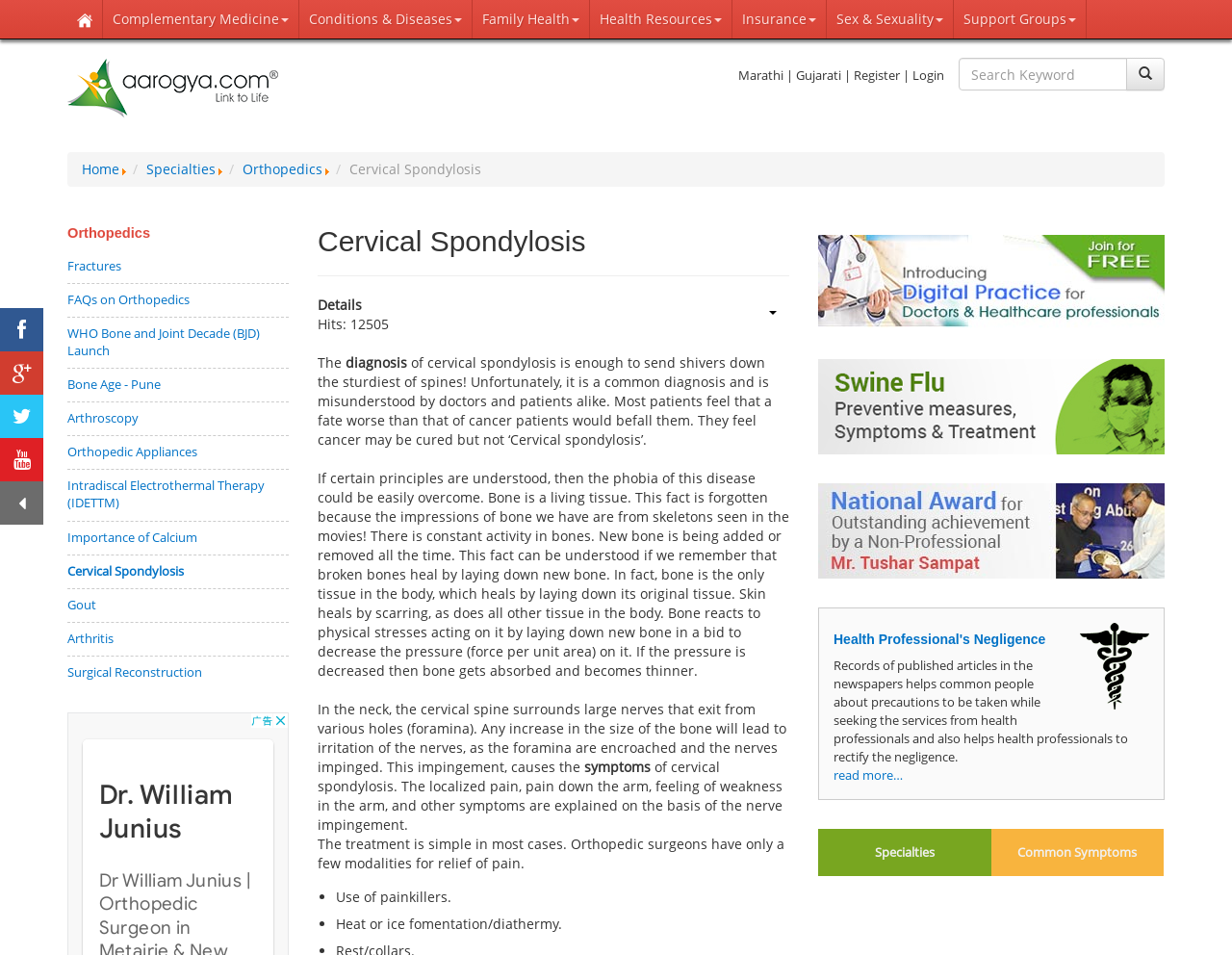Locate the bounding box coordinates of the clickable element to fulfill the following instruction: "search for something". Provide the coordinates as four float numbers between 0 and 1 in the format [left, top, right, bottom].

[0.778, 0.06, 0.915, 0.095]